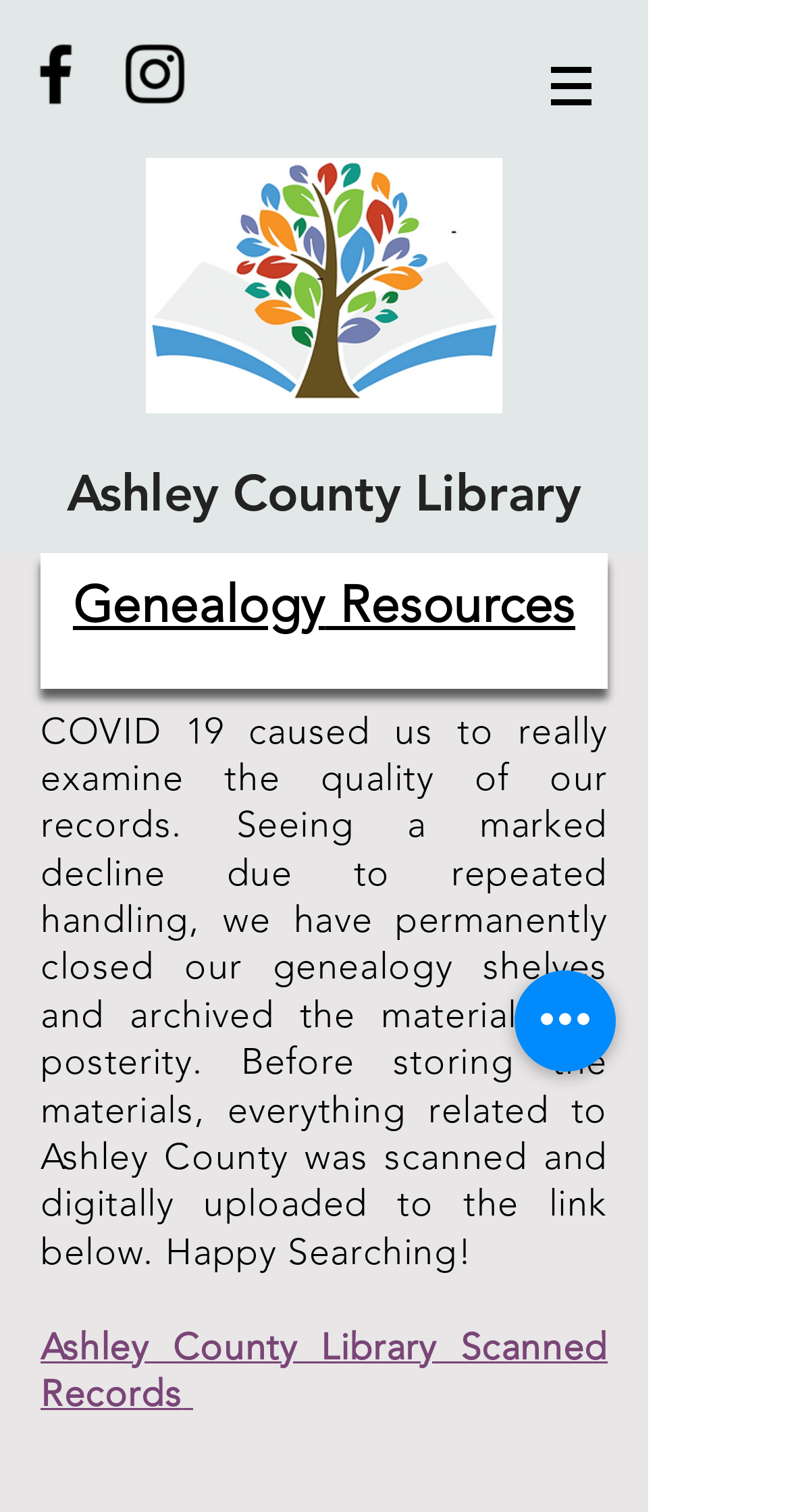How many social media platforms are linked?
Using the visual information, respond with a single word or phrase.

2